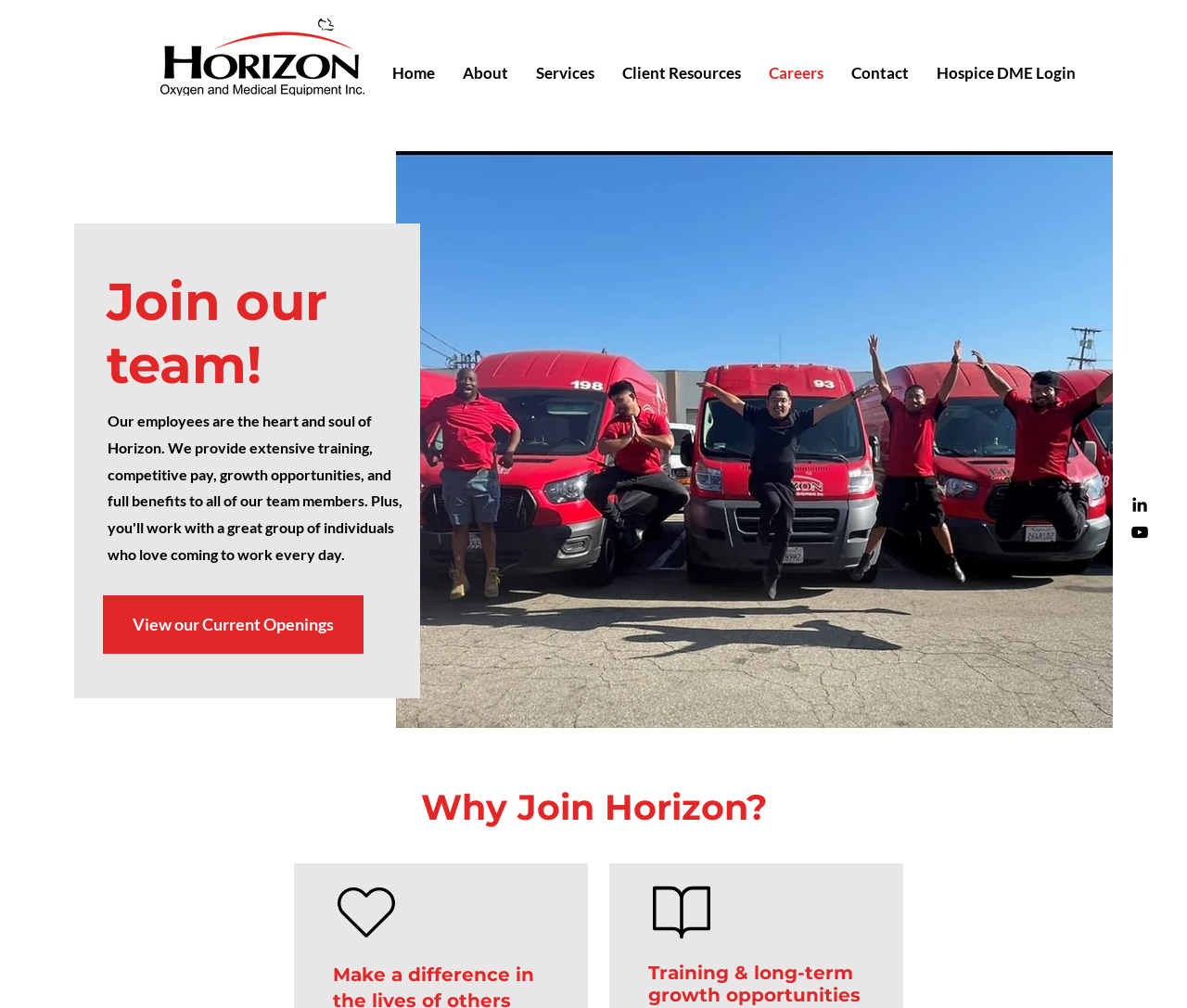Please identify the bounding box coordinates of the area I need to click to accomplish the following instruction: "View current job openings".

[0.087, 0.591, 0.306, 0.649]